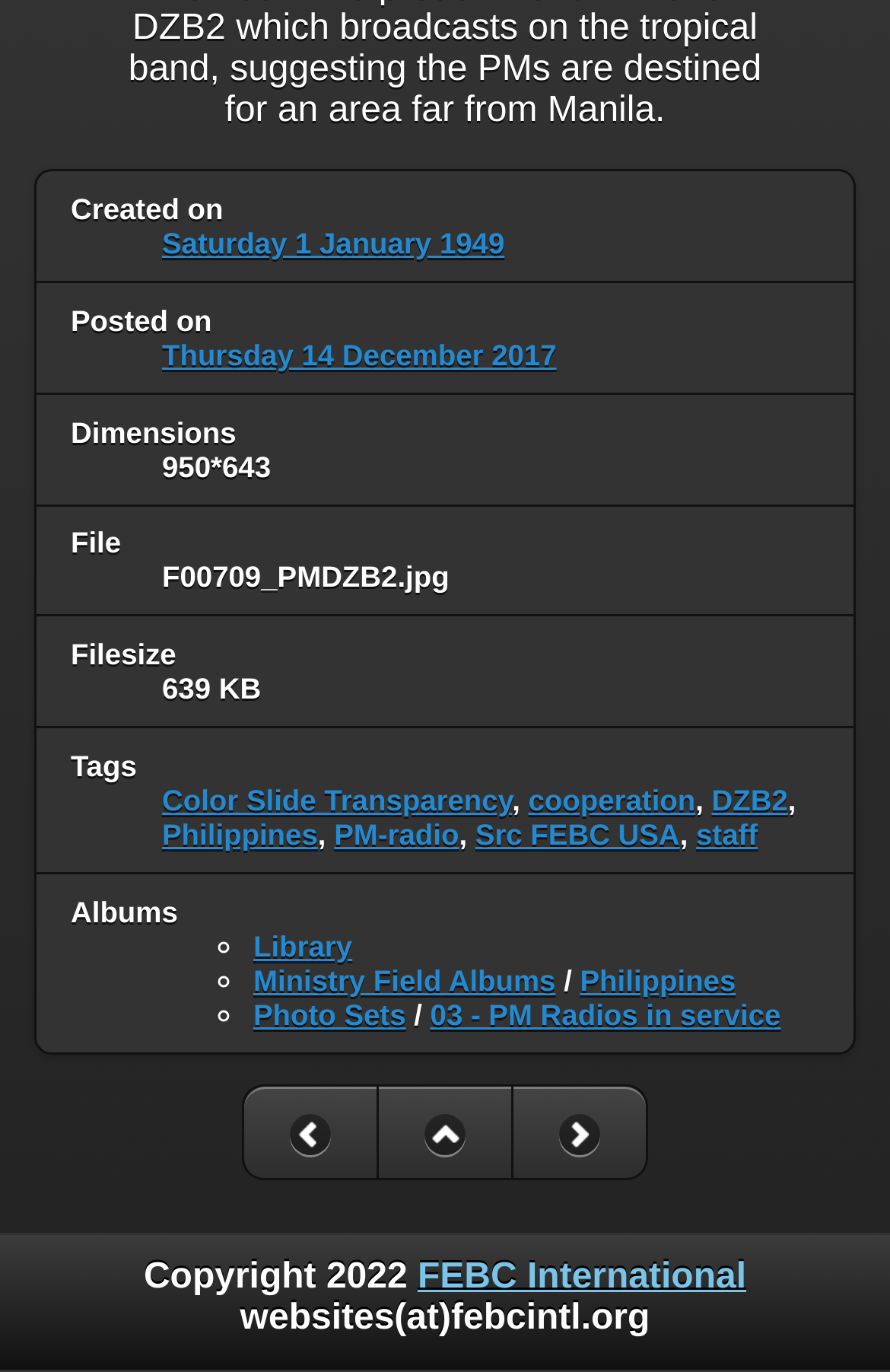What is the file size? Using the information from the screenshot, answer with a single word or phrase.

639 KB